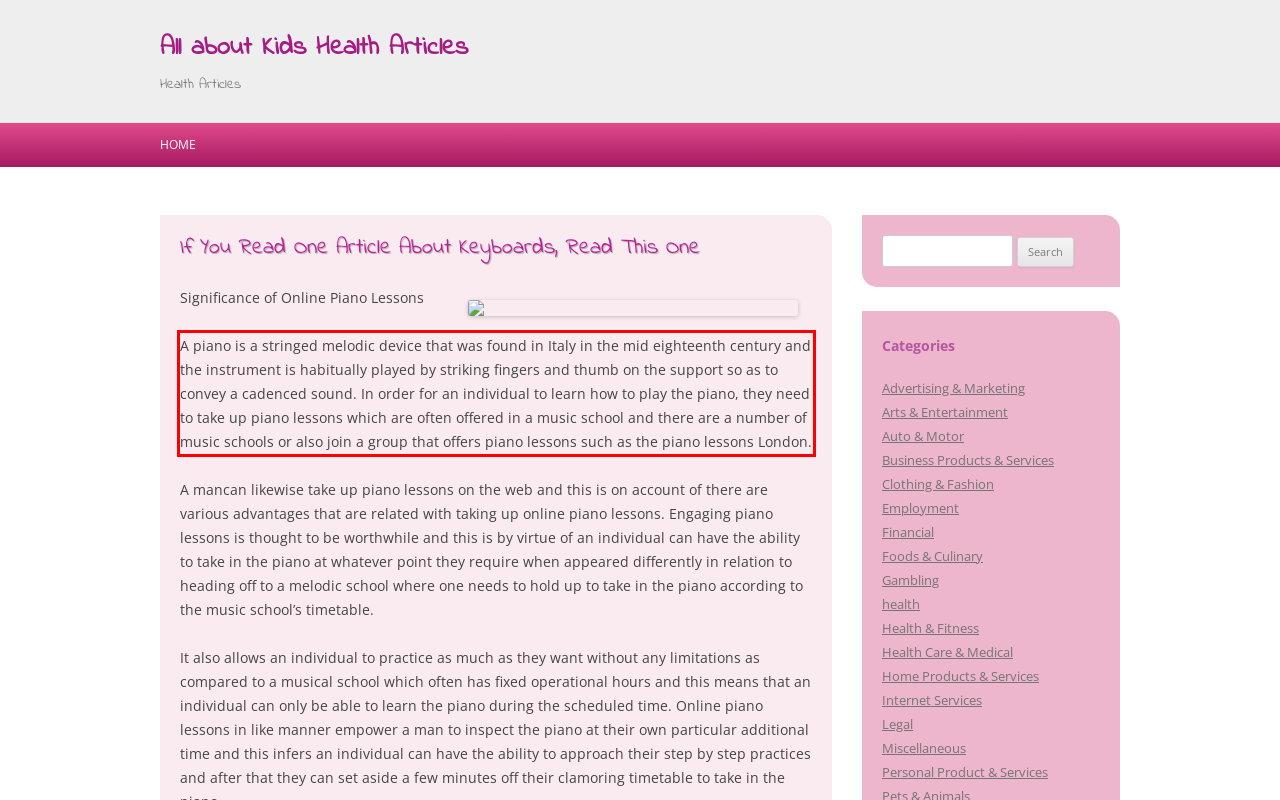You are given a screenshot with a red rectangle. Identify and extract the text within this red bounding box using OCR.

A piano is a stringed melodic device that was found in Italy in the mid eighteenth century and the instrument is habitually played by striking fingers and thumb on the support so as to convey a cadenced sound. In order for an individual to learn how to play the piano, they need to take up piano lessons which are often offered in a music school and there are a number of music schools or also join a group that offers piano lessons such as the piano lessons London.